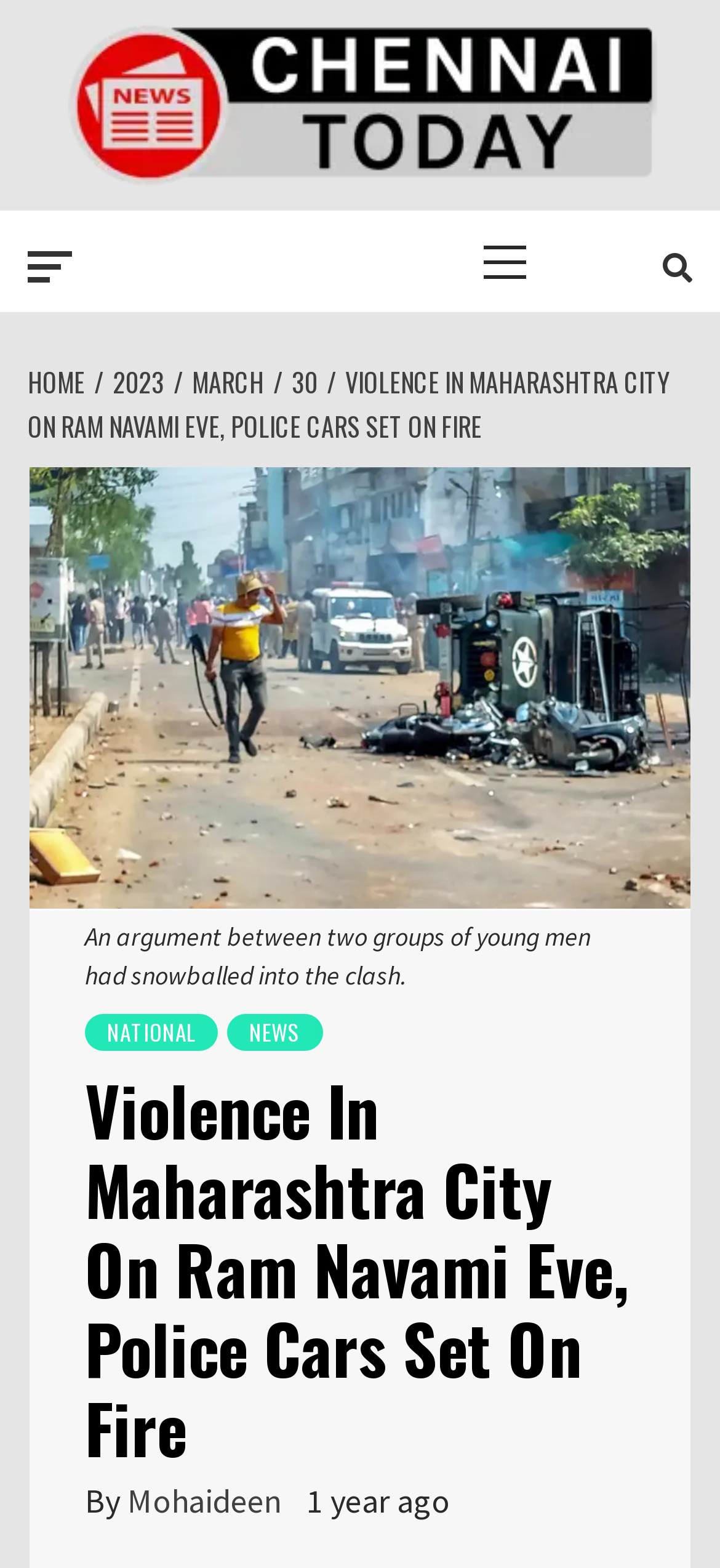Please identify the coordinates of the bounding box that should be clicked to fulfill this instruction: "Click on the link to find the latest ESG Factsheet".

None